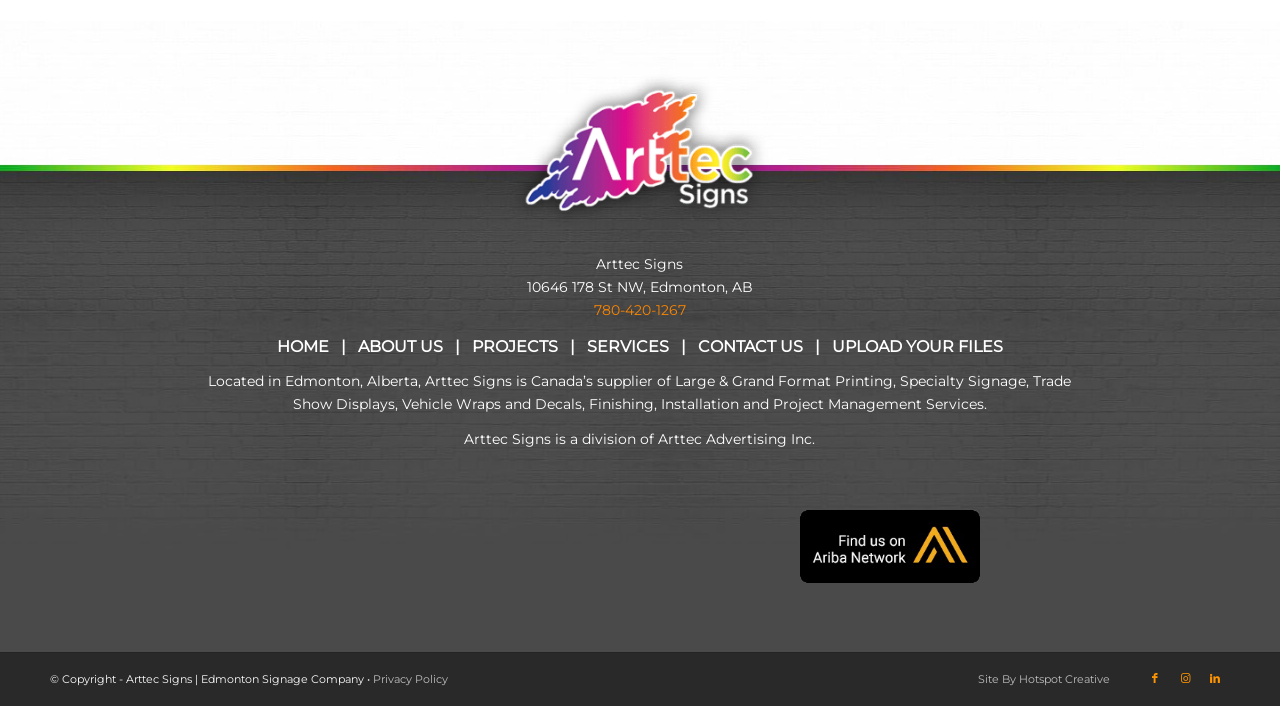Can you specify the bounding box coordinates for the region that should be clicked to fulfill this instruction: "Click the HOME link".

[0.216, 0.478, 0.257, 0.505]